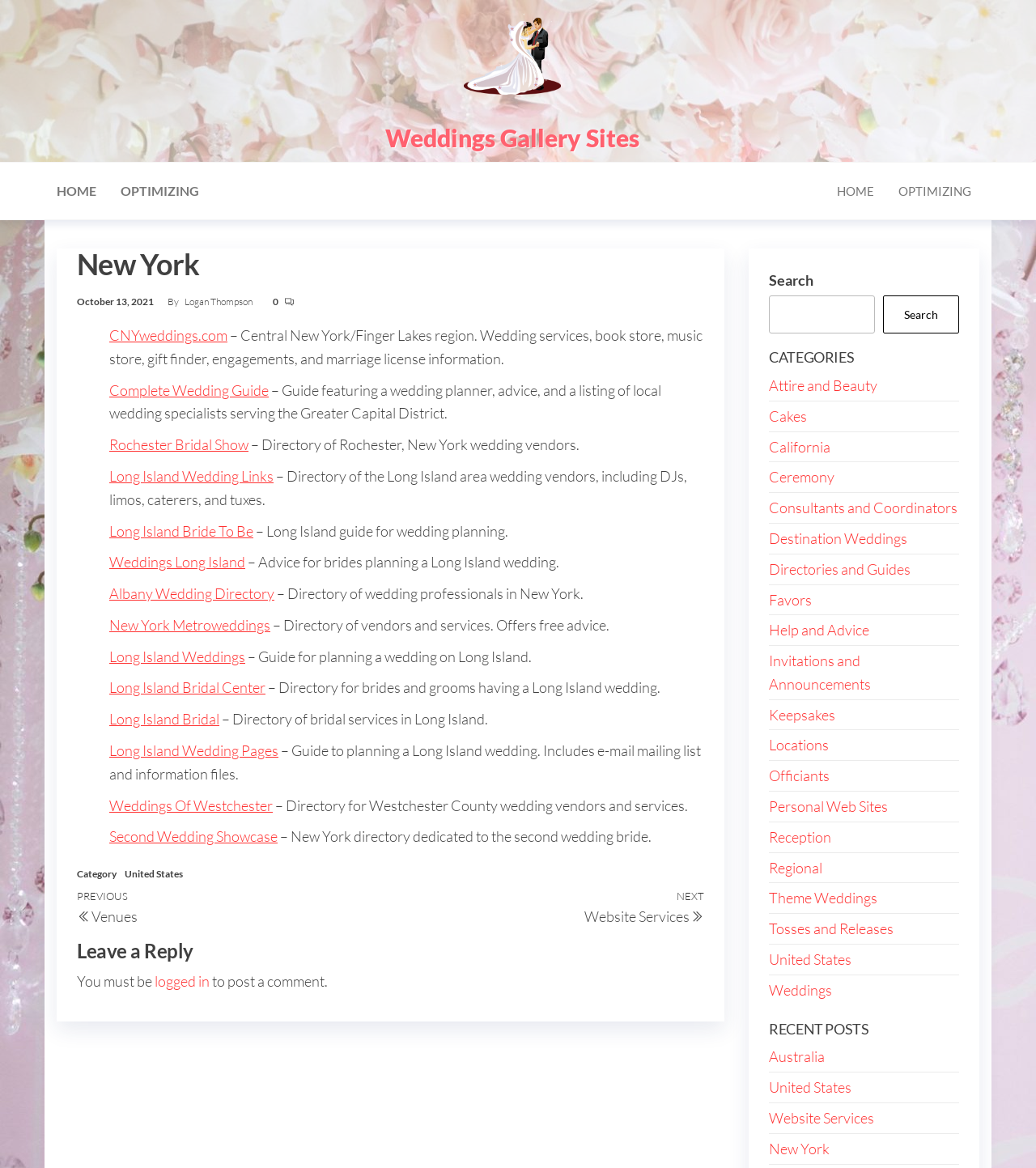Please determine the bounding box of the UI element that matches this description: Long Island Wedding Pages. The coordinates should be given as (top-left x, top-left y, bottom-right x, bottom-right y), with all values between 0 and 1.

[0.105, 0.635, 0.269, 0.65]